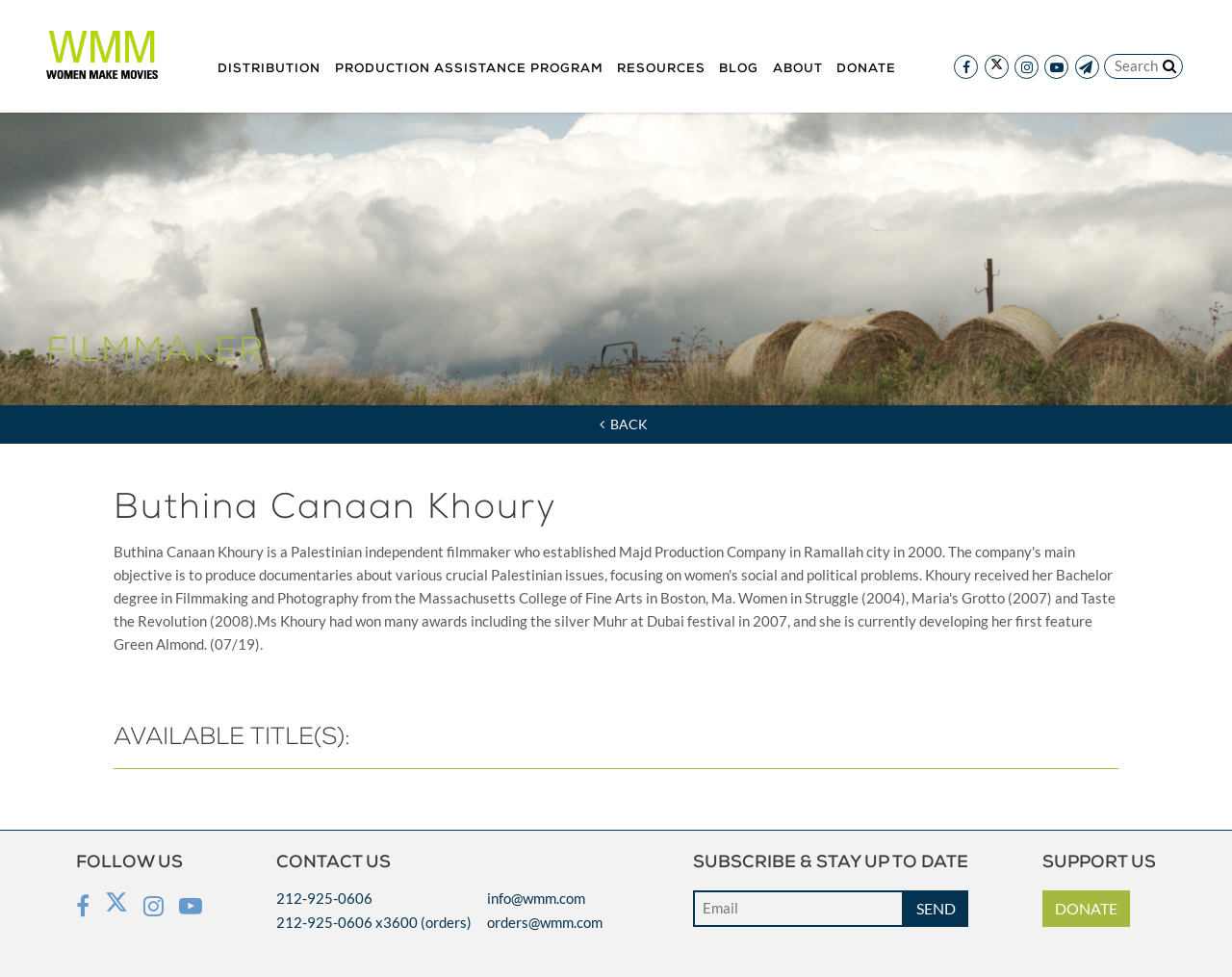Bounding box coordinates are specified in the format (top-left x, top-left y, bottom-right x, bottom-right y). All values are floating point numbers bounded between 0 and 1. Please provide the bounding box coordinate of the region this sentence describes: parent_node: DISTRIBUTION

[0.038, 0.032, 0.128, 0.081]